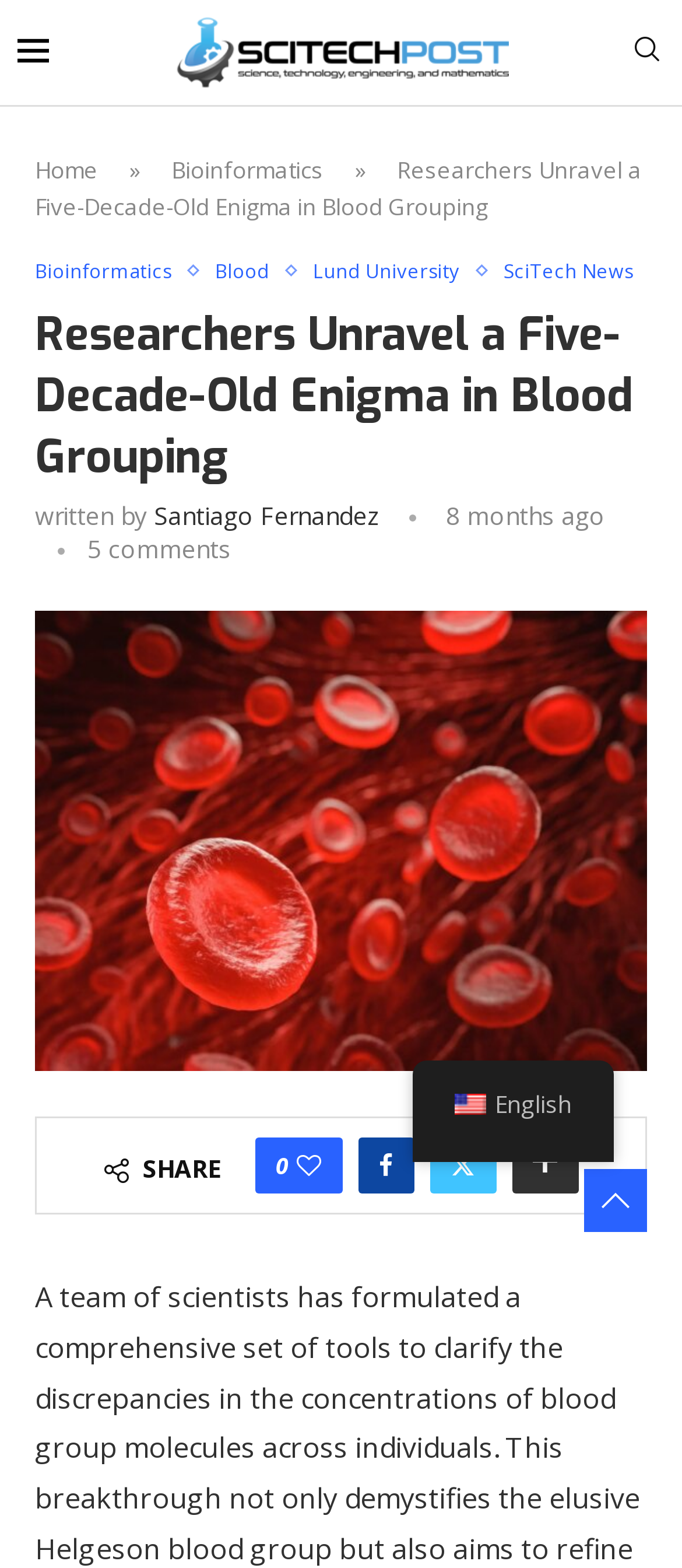What is the topic of the article?
Refer to the image and provide a concise answer in one word or phrase.

Blood Group Research